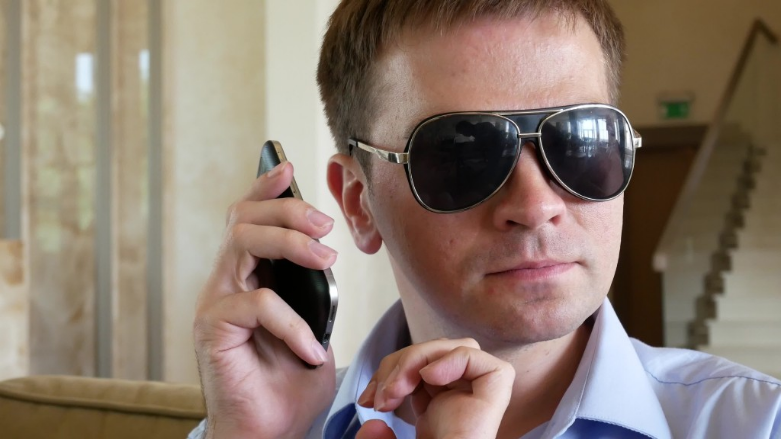Provide a brief response in the form of a single word or phrase:
What is the man holding in his right hand?

A mobile phone